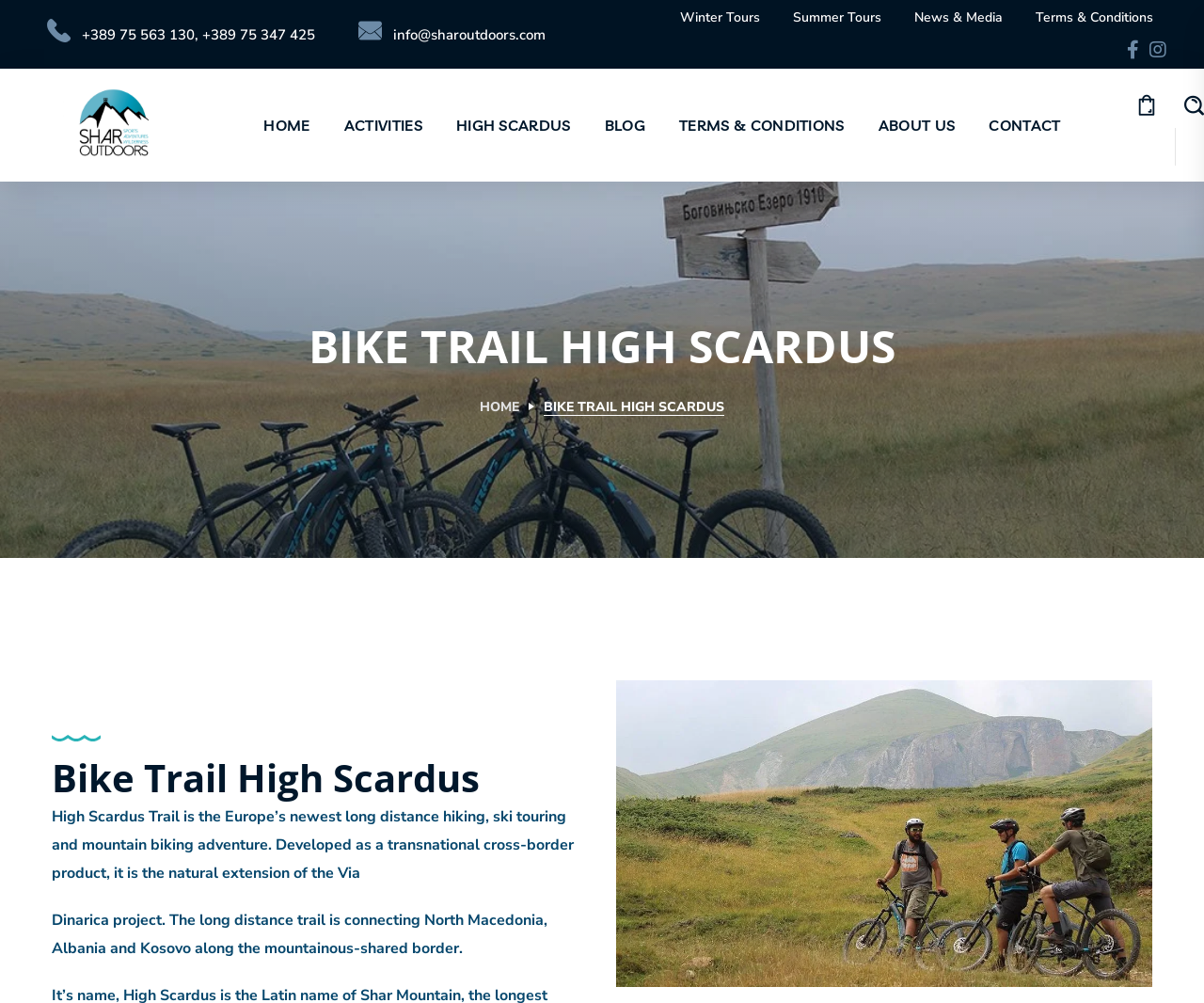Locate the bounding box of the UI element defined by this description: "info@sharoutdoors.com". The coordinates should be given as four float numbers between 0 and 1, formatted as [left, top, right, bottom].

[0.298, 0.017, 0.453, 0.053]